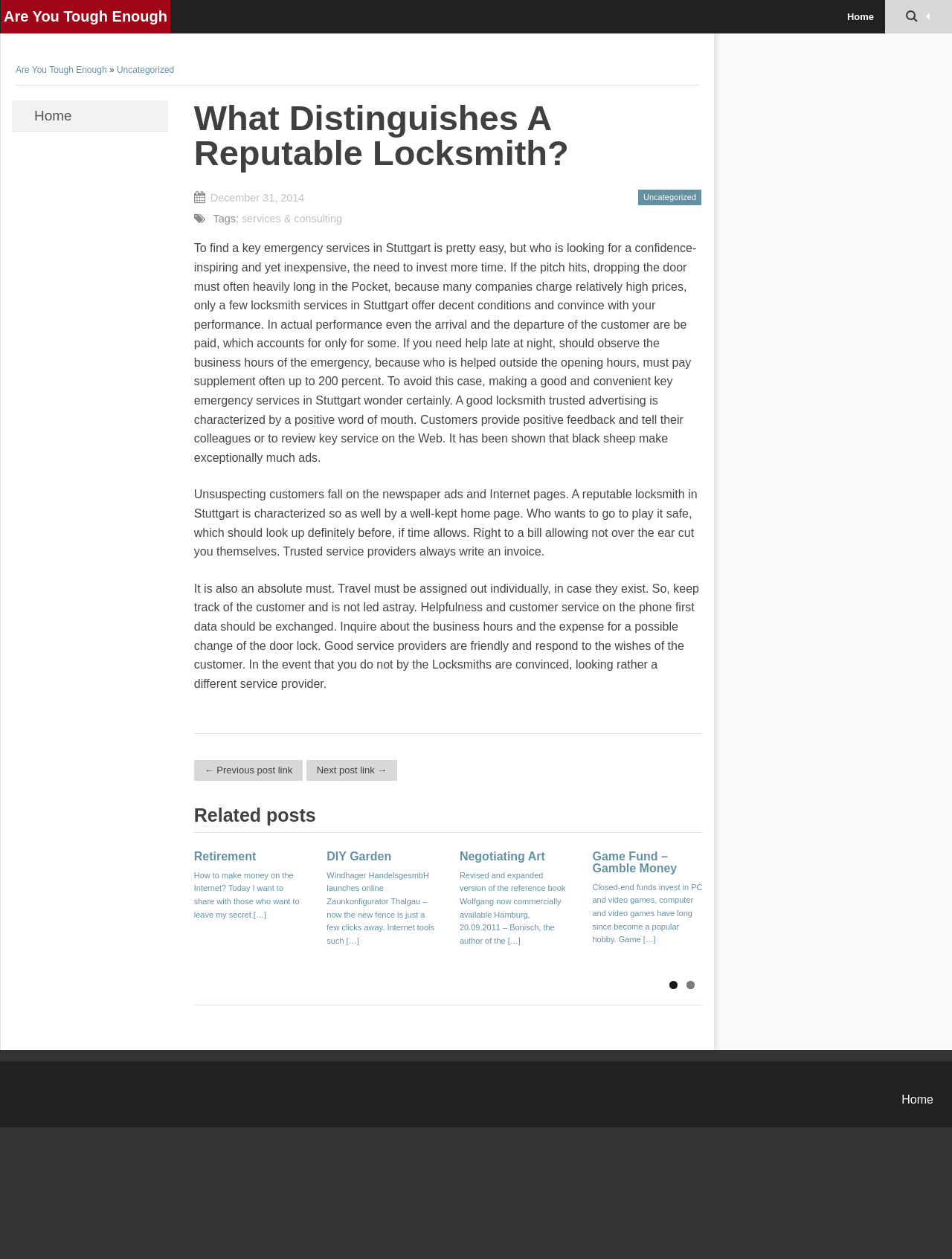Please provide a one-word or short phrase answer to the question:
What should a customer do before hiring a locksmith?

Check the invoice